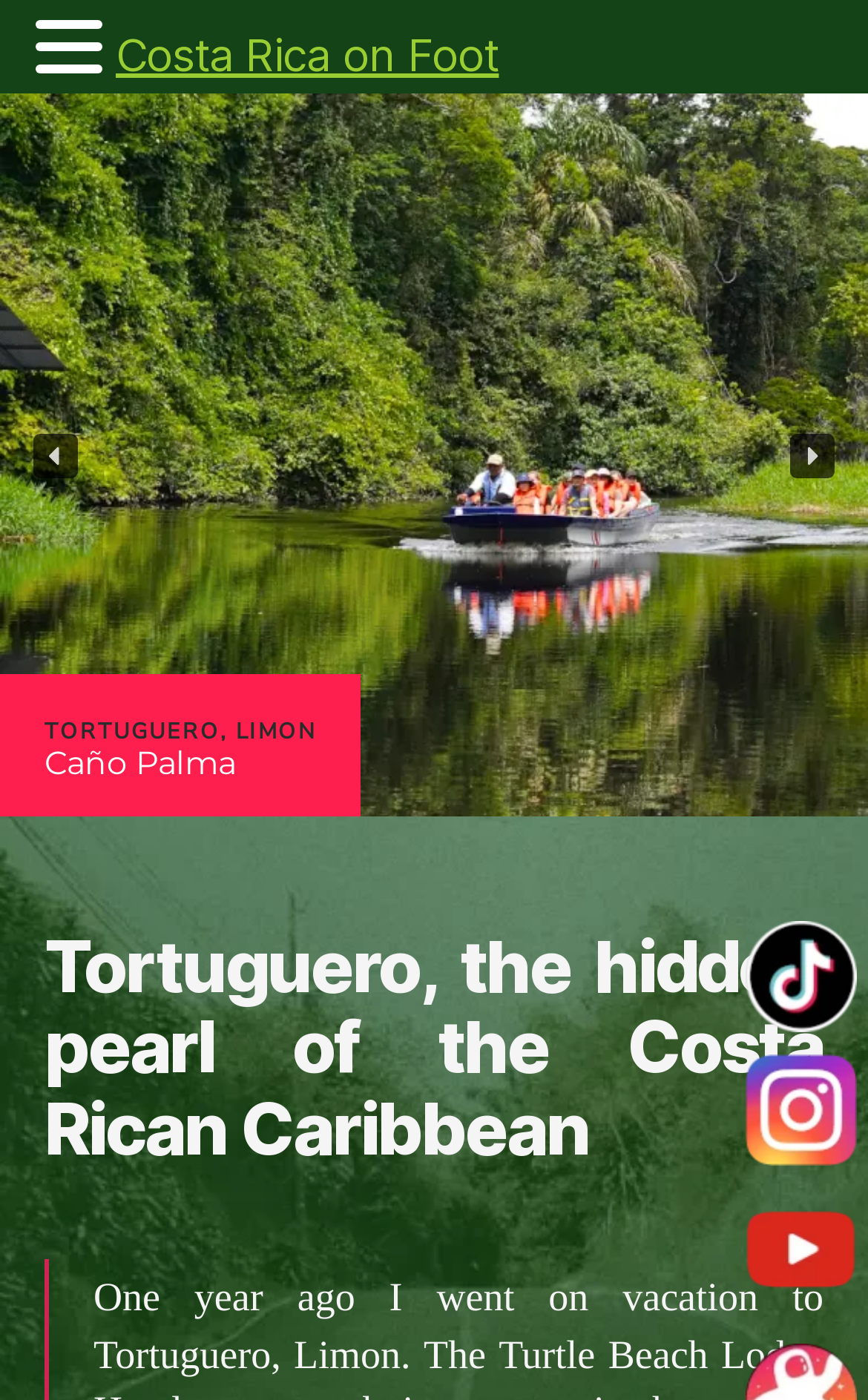Respond to the question below with a single word or phrase: What is the theme of the webpage?

Travel